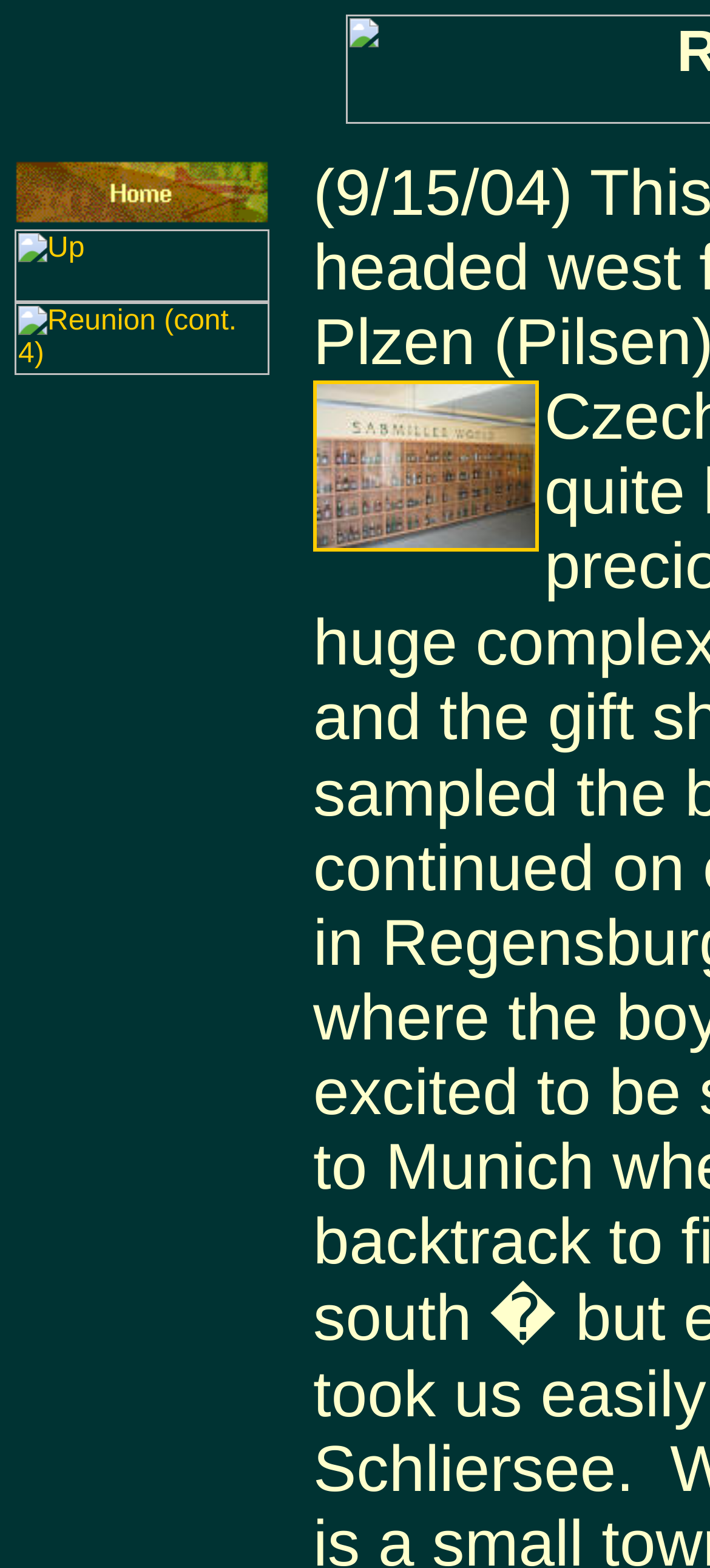What is the purpose of the 'Up' link?
Refer to the image and respond with a one-word or short-phrase answer.

To go up a level